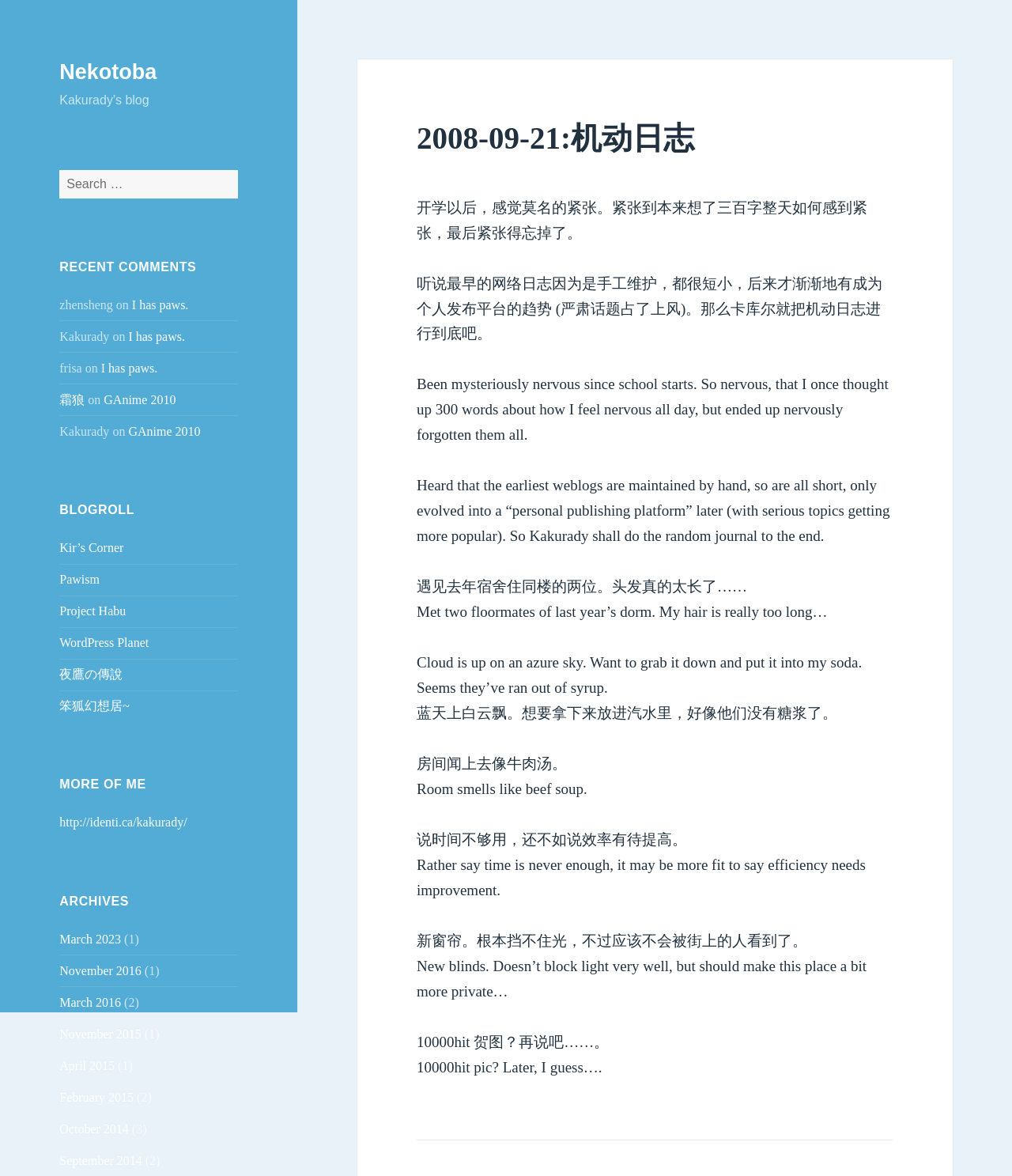Create a full and detailed caption for the entire webpage.

This webpage is a blog post titled "2008-09-21:机动日志 – Nekotoba" with a search bar at the top right corner. Below the title, there is a section for recent comments, listing several usernames with links to their respective comments. 

On the left side of the page, there are several headings, including "BLOGROLL", "MORE OF ME", and "ARCHIVES", each with a list of links underneath. The "BLOGROLL" section contains links to other blogs, while "MORE OF ME" appears to be a list of the author's other online profiles. The "ARCHIVES" section lists links to previous blog posts, organized by month and year.

The main content of the blog post is a journal entry, written in both Chinese and English. The entry discusses the author's feelings of nervousness since school started, as well as their thoughts on the evolution of weblogs. The author also shares some personal anecdotes, including running into old friends and describing their living space. The entry is divided into several paragraphs, with each paragraph written in both Chinese and English.

There are no images on this webpage.